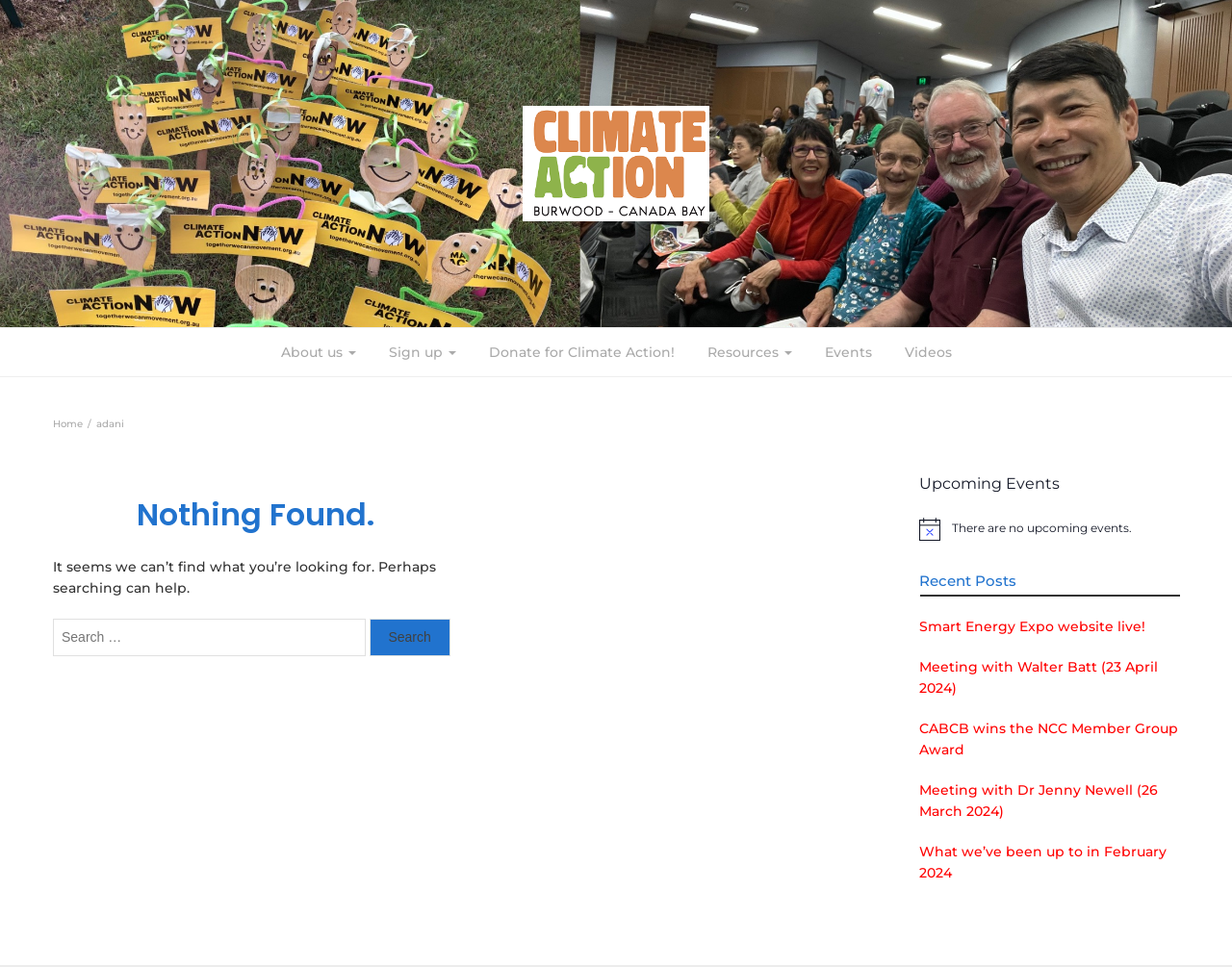Select the bounding box coordinates of the element I need to click to carry out the following instruction: "Go to About us page".

[0.216, 0.339, 0.3, 0.389]